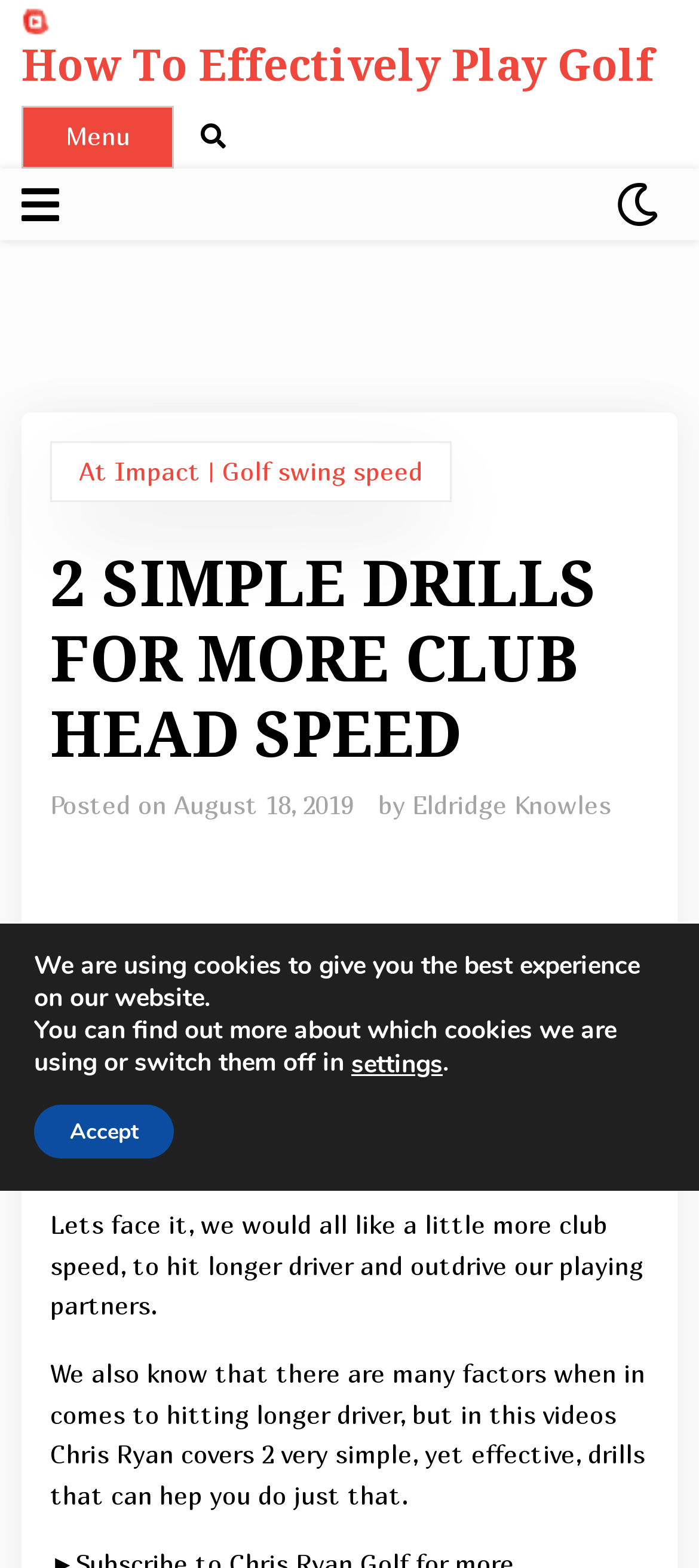Look at the image and answer the question in detail:
When was the article posted?

The posting date of the article can be found by looking at the text 'Posted on' followed by a link, which indicates the date. In this case, the link is 'August 18, 2019'.